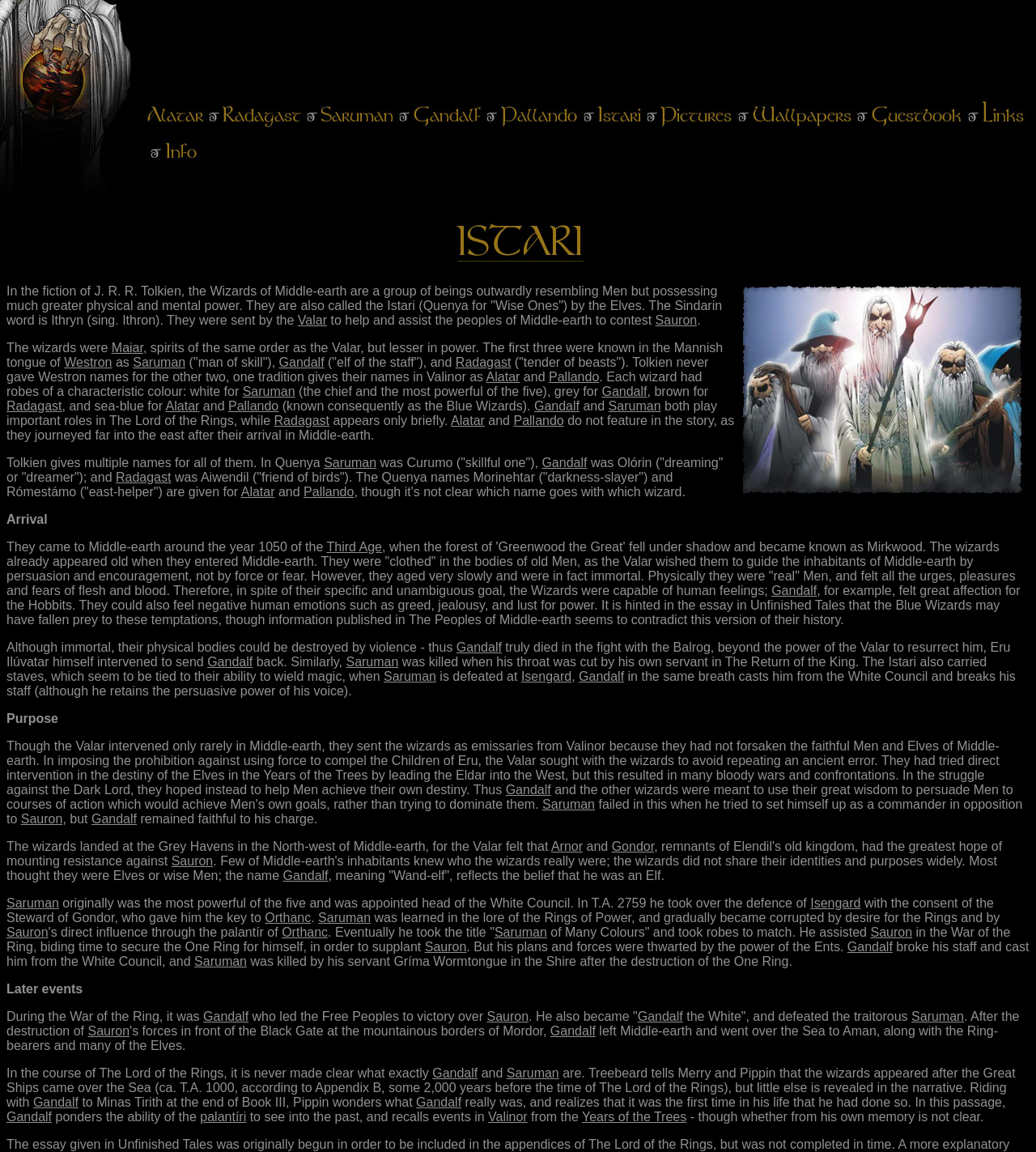Answer with a single word or phrase: 
How many Wizards were sent to Middle-earth?

Five